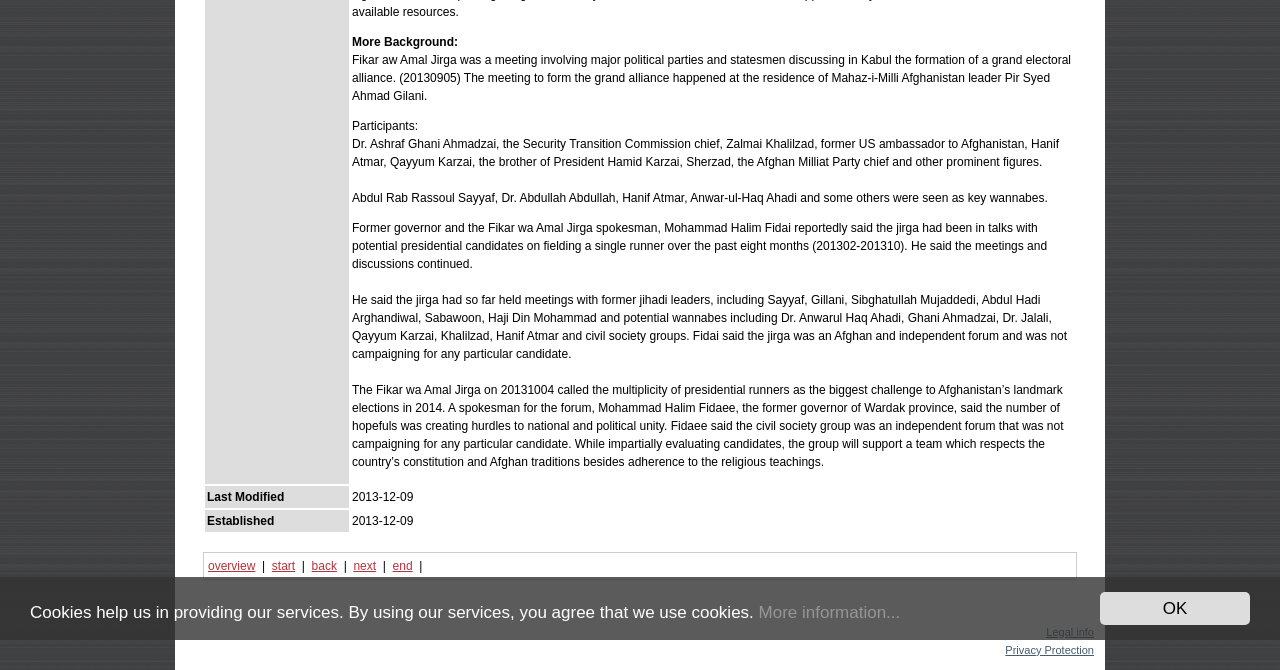Provide the bounding box coordinates of the HTML element described by the text: "overview".

[0.162, 0.834, 0.199, 0.855]